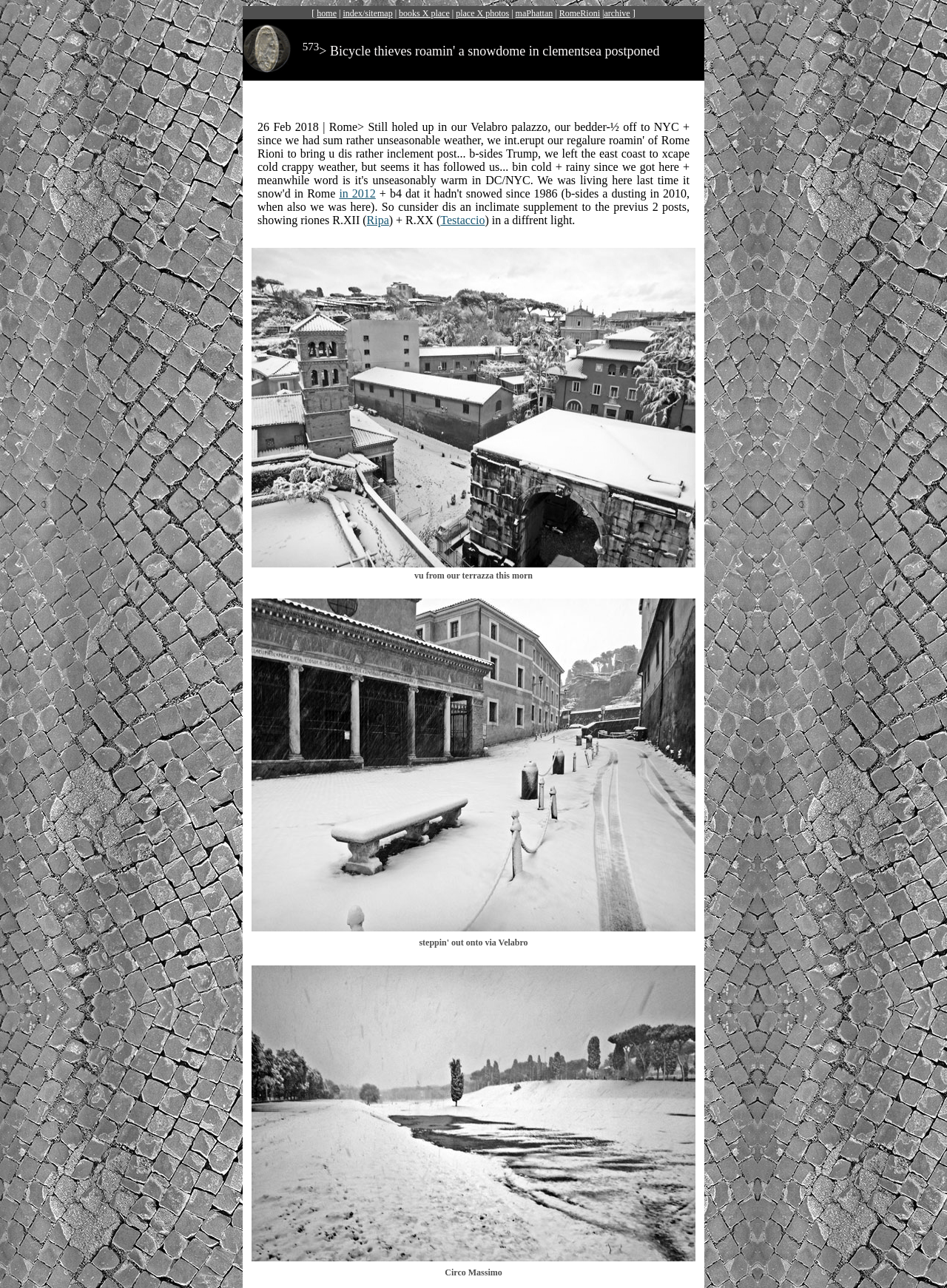Find the bounding box coordinates of the element you need to click on to perform this action: 'view books X place'. The coordinates should be represented by four float values between 0 and 1, in the format [left, top, right, bottom].

[0.421, 0.006, 0.475, 0.014]